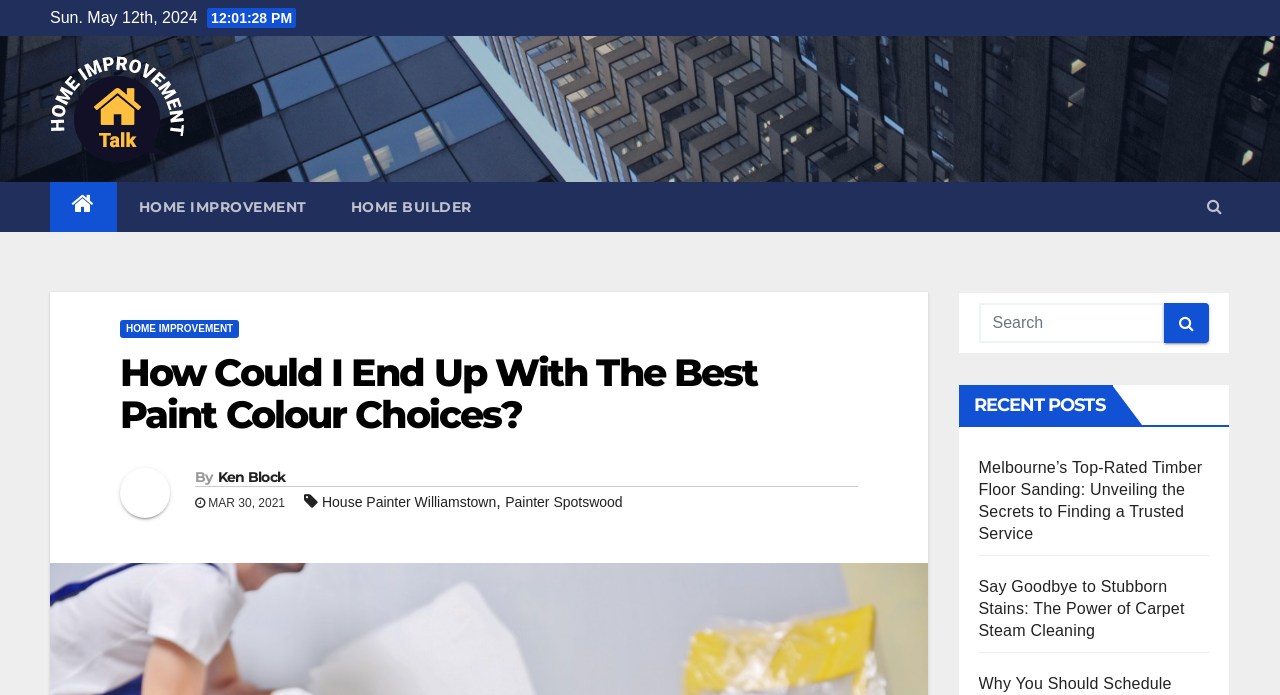How many recent posts are listed?
Based on the image content, provide your answer in one word or a short phrase.

2